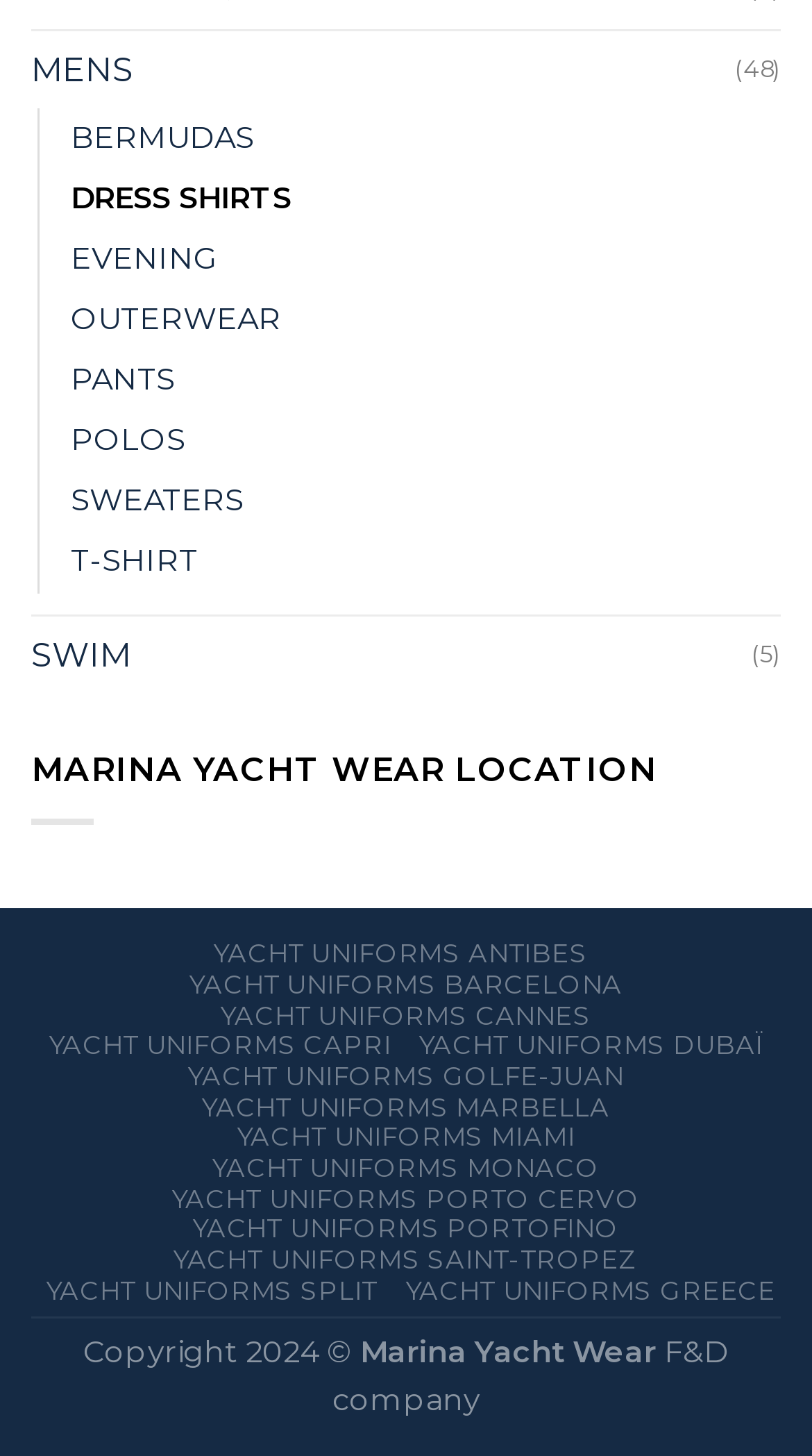Kindly provide the bounding box coordinates of the section you need to click on to fulfill the given instruction: "Go to YACHT UNIFORMS ANTIBES".

[0.264, 0.644, 0.724, 0.666]